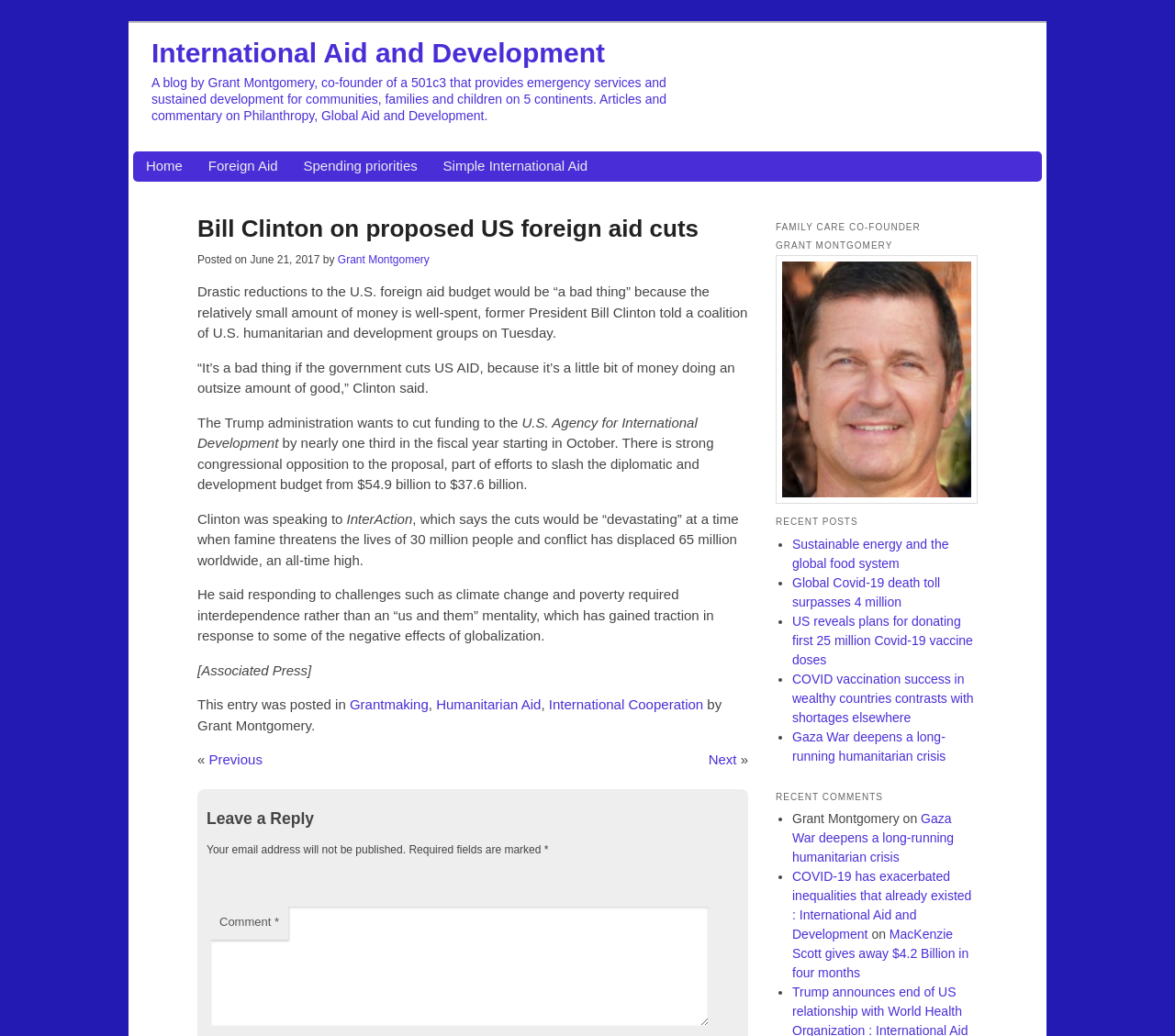Locate the bounding box coordinates of the area that needs to be clicked to fulfill the following instruction: "View the 'Sustainable energy and the global food system' post". The coordinates should be in the format of four float numbers between 0 and 1, namely [left, top, right, bottom].

[0.674, 0.518, 0.807, 0.551]